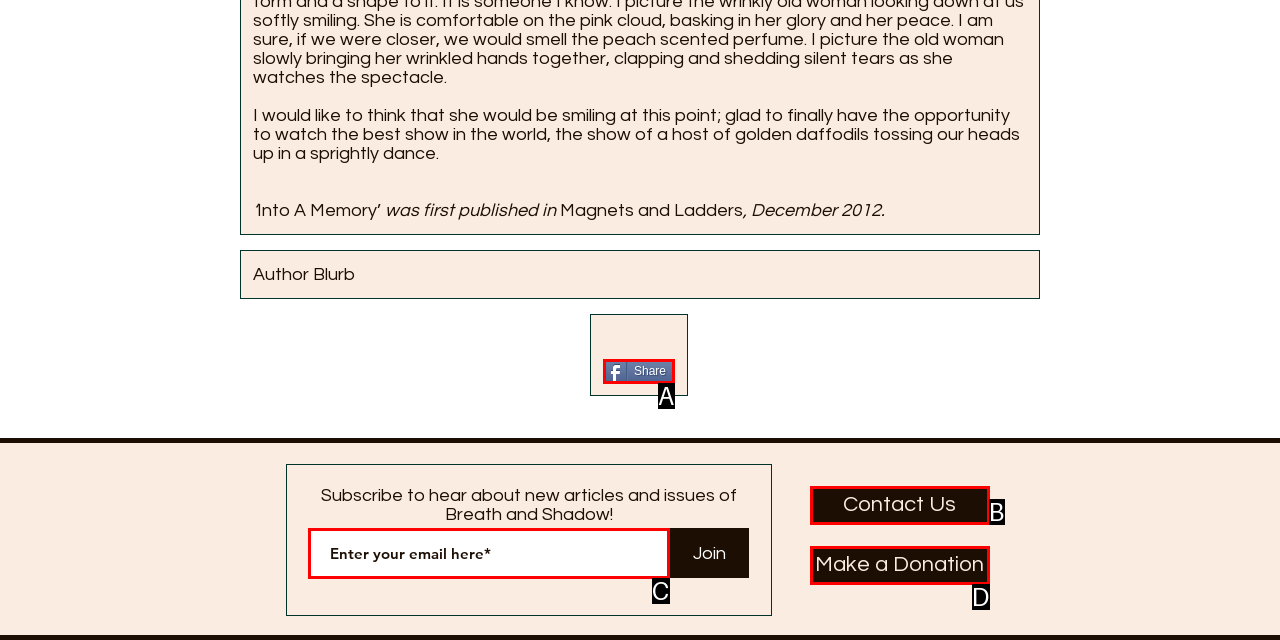Determine which option matches the element description: Contact Us
Answer using the letter of the correct option.

B